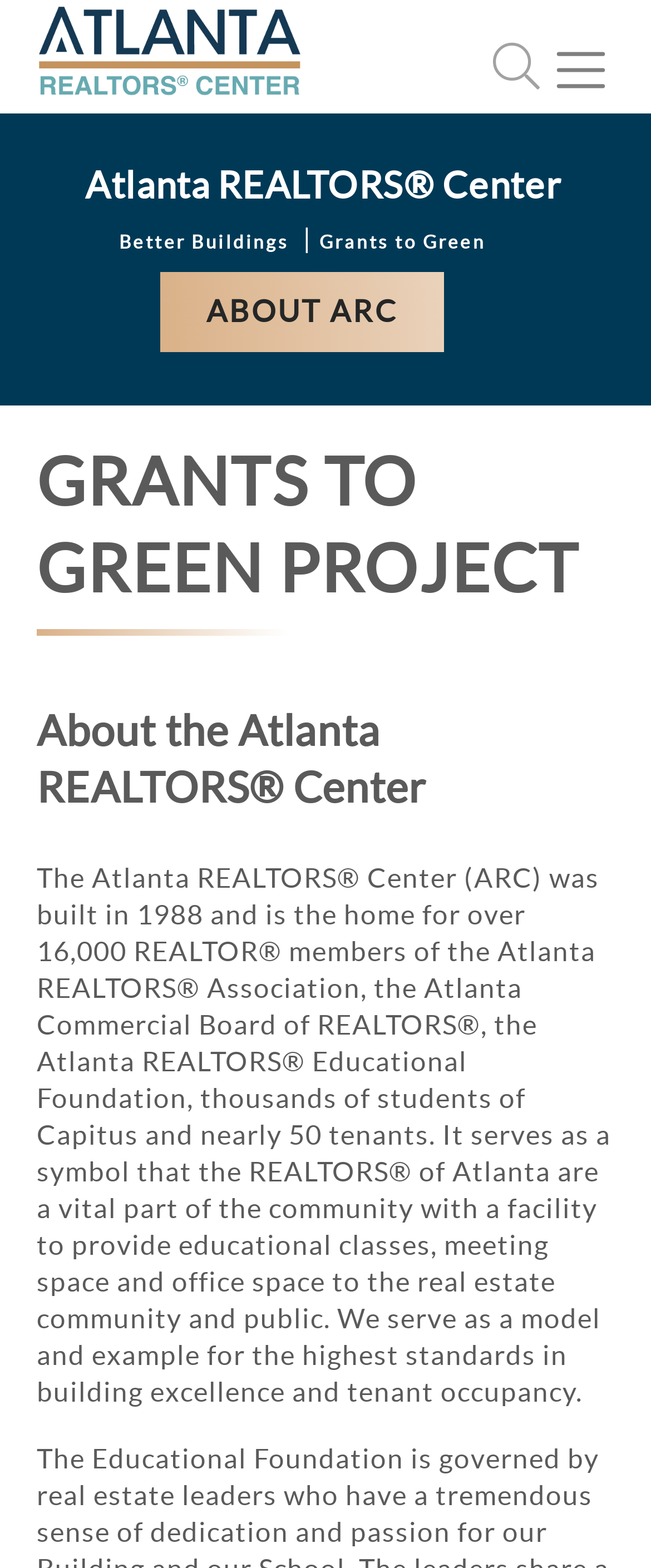What is the main heading displayed on the webpage? Please provide the text.

GRANTS TO GREEN PROJECT